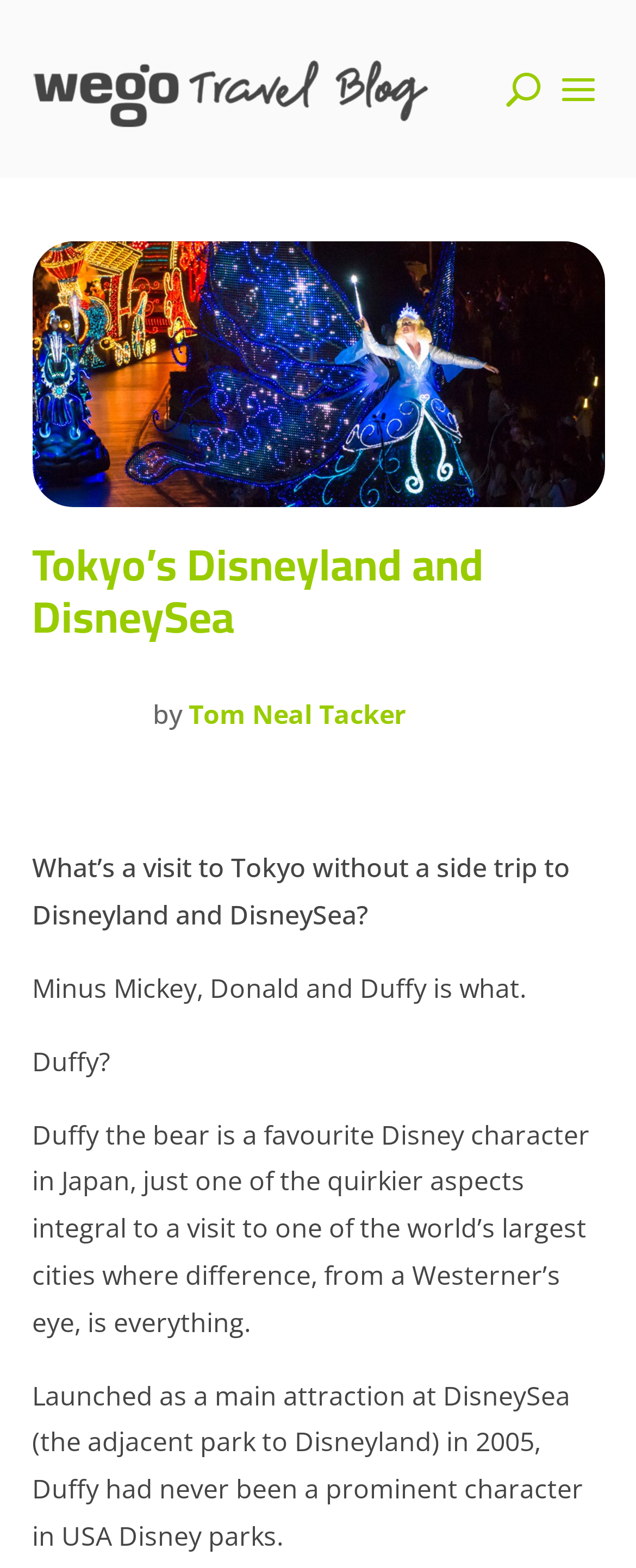Please identify the primary heading of the webpage and give its text content.

Tokyo’s Disneyland and DisneySea